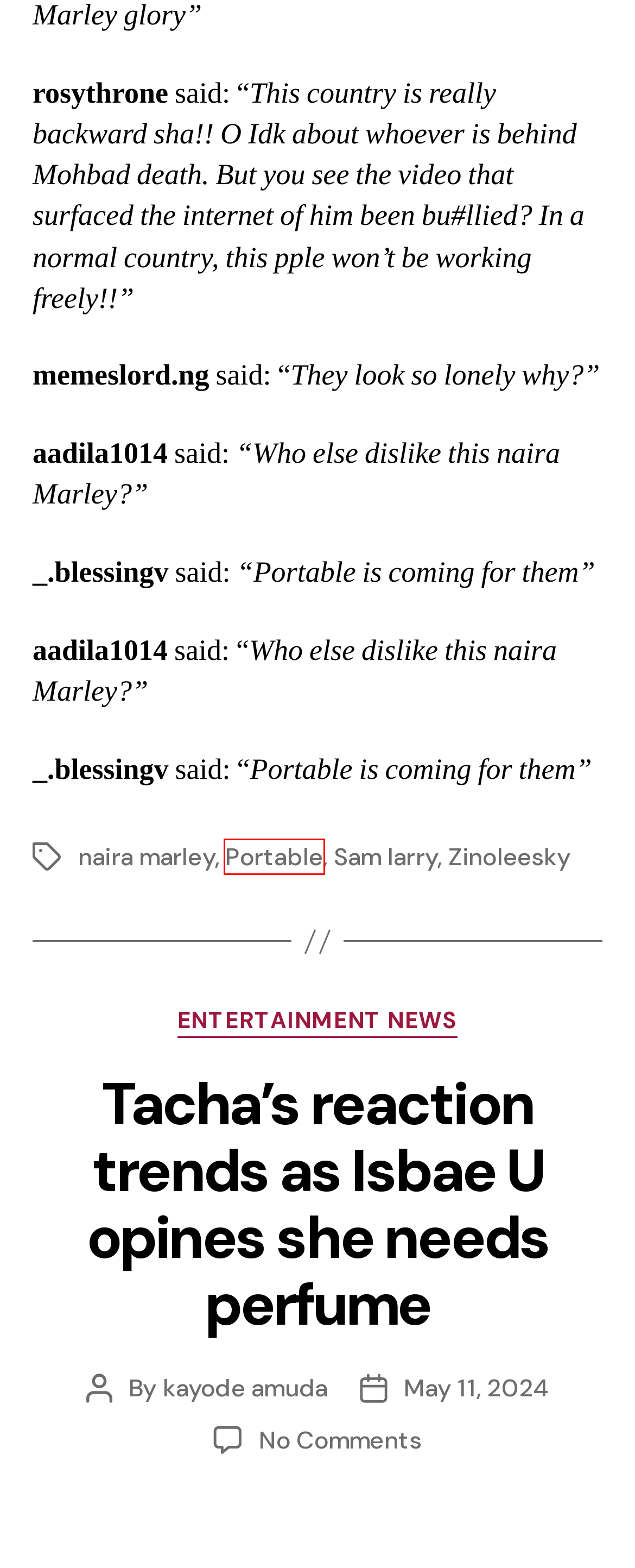Consider the screenshot of a webpage with a red bounding box around an element. Select the webpage description that best corresponds to the new page after clicking the element inside the red bounding box. Here are the candidates:
A. Davido’s personal barber flies to Dubai to give him haircut - 626Blaze
B. Portable - 626Blaze
C. Tacha’s reaction trends as Isbae U opines she needs perfume - 626Blaze
D. Anthony Joshua - 626Blaze
E. naira marley - 626Blaze
F. Sam larry - 626Blaze
G. Zinoleesky - 626Blaze
H. ‘Breath of Life’ bags five awards at AMVCA10 (Full list of winners) - 626Blaze

B